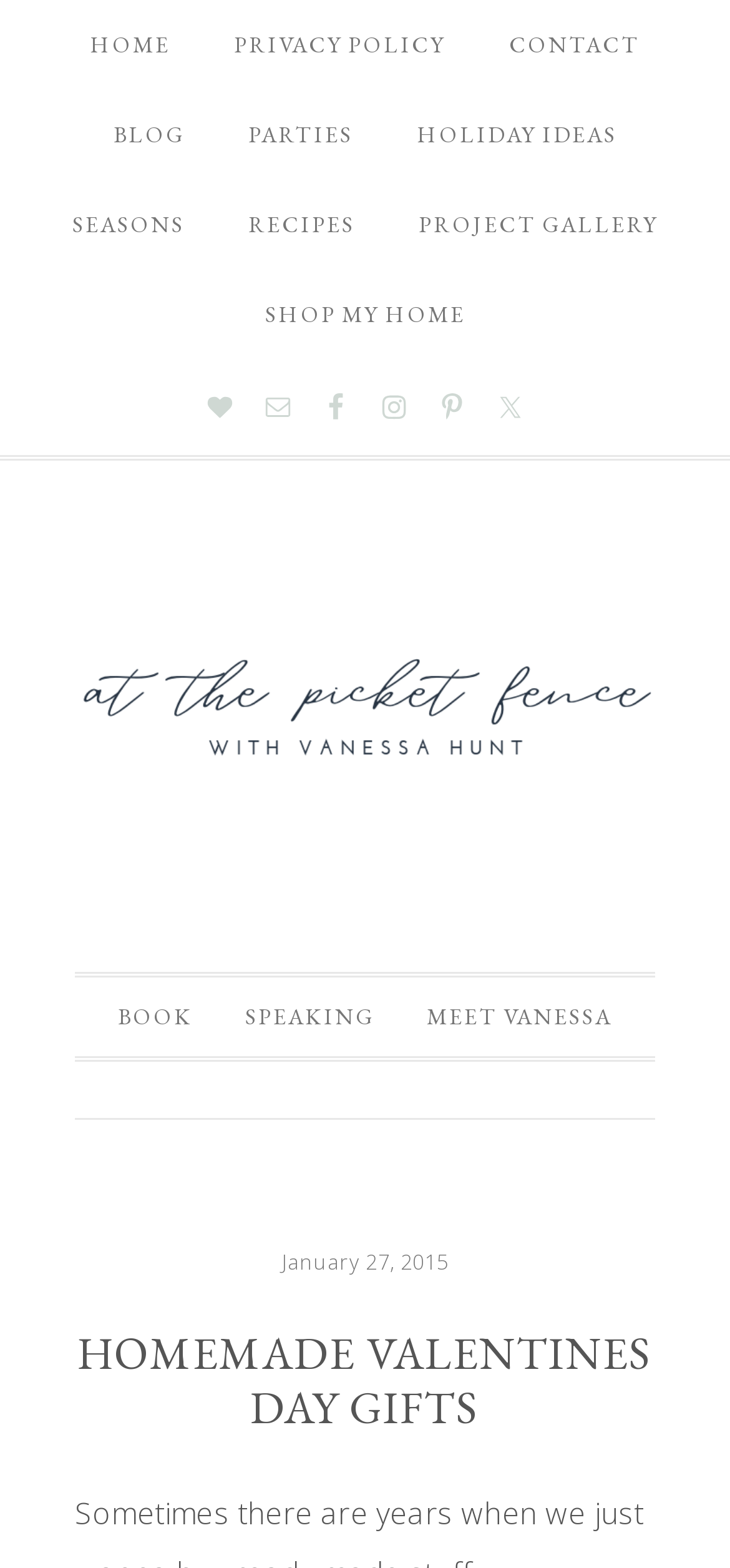Specify the bounding box coordinates for the region that must be clicked to perform the given instruction: "go to home page".

[0.085, 0.0, 0.272, 0.057]